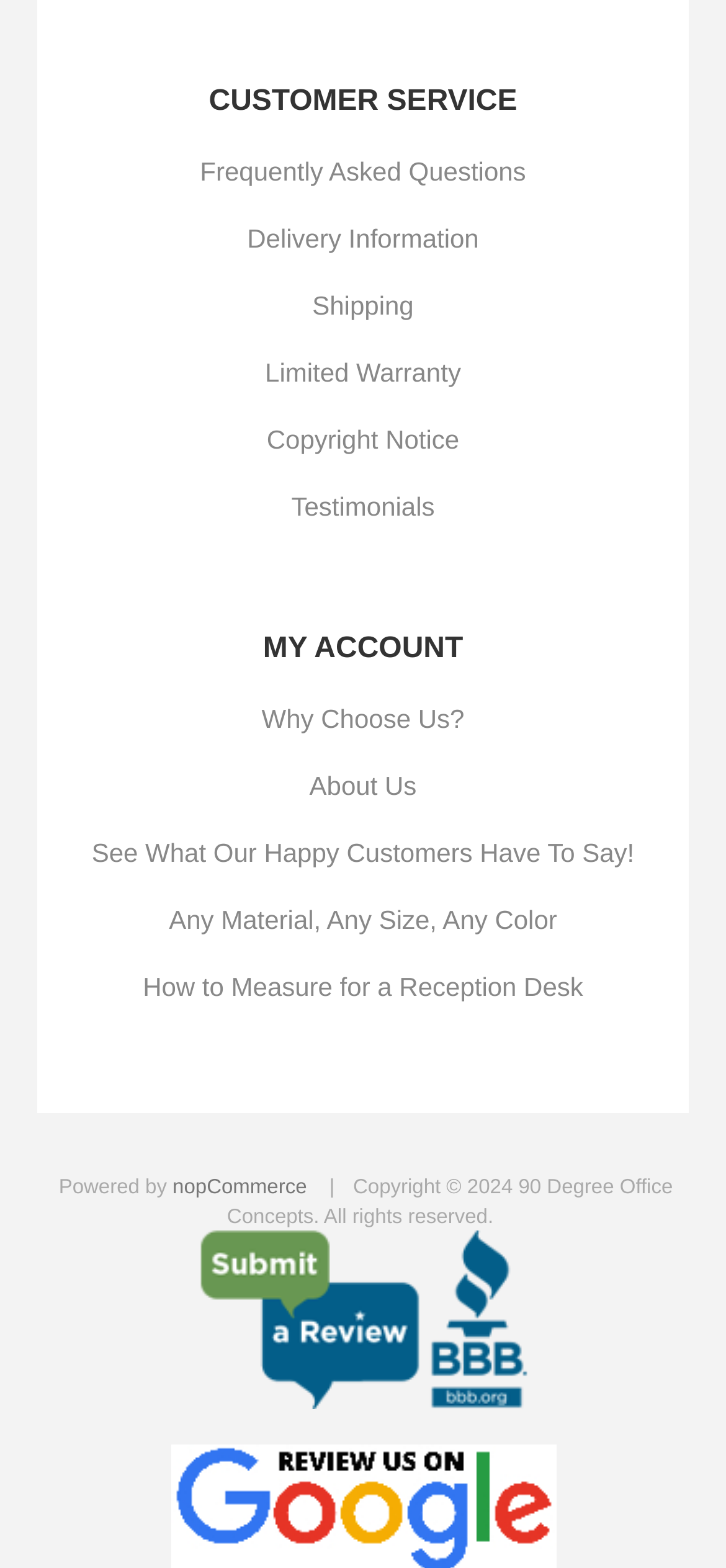What is the copyright year of the website?
Please use the visual content to give a single word or phrase answer.

2024